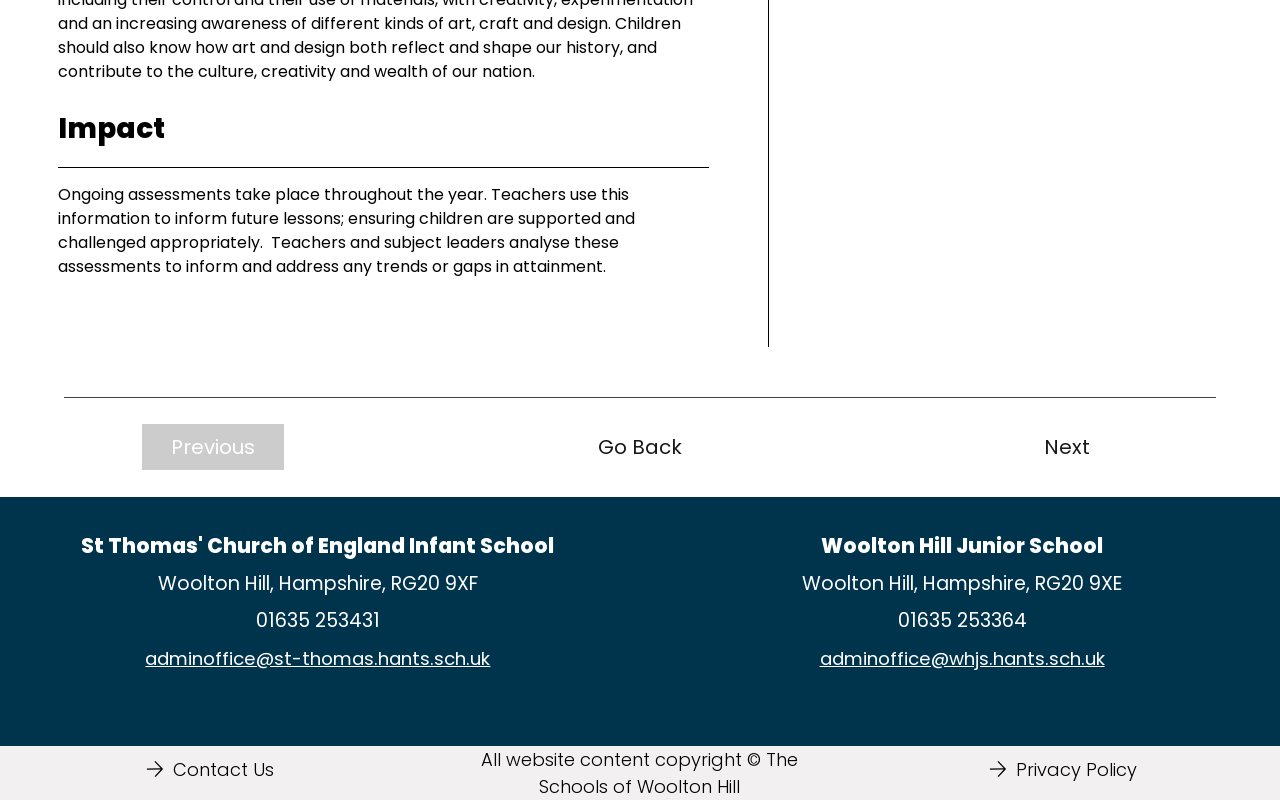How many social media links are there for Woolton Hill Junior School?
Please give a detailed answer to the question using the information shown in the image.

The answer can be found by examining the LayoutTable element with the list 'Social Bar' containing links to 'Instagram' and 'Facebook', which are the social media links for Woolton Hill Junior School.